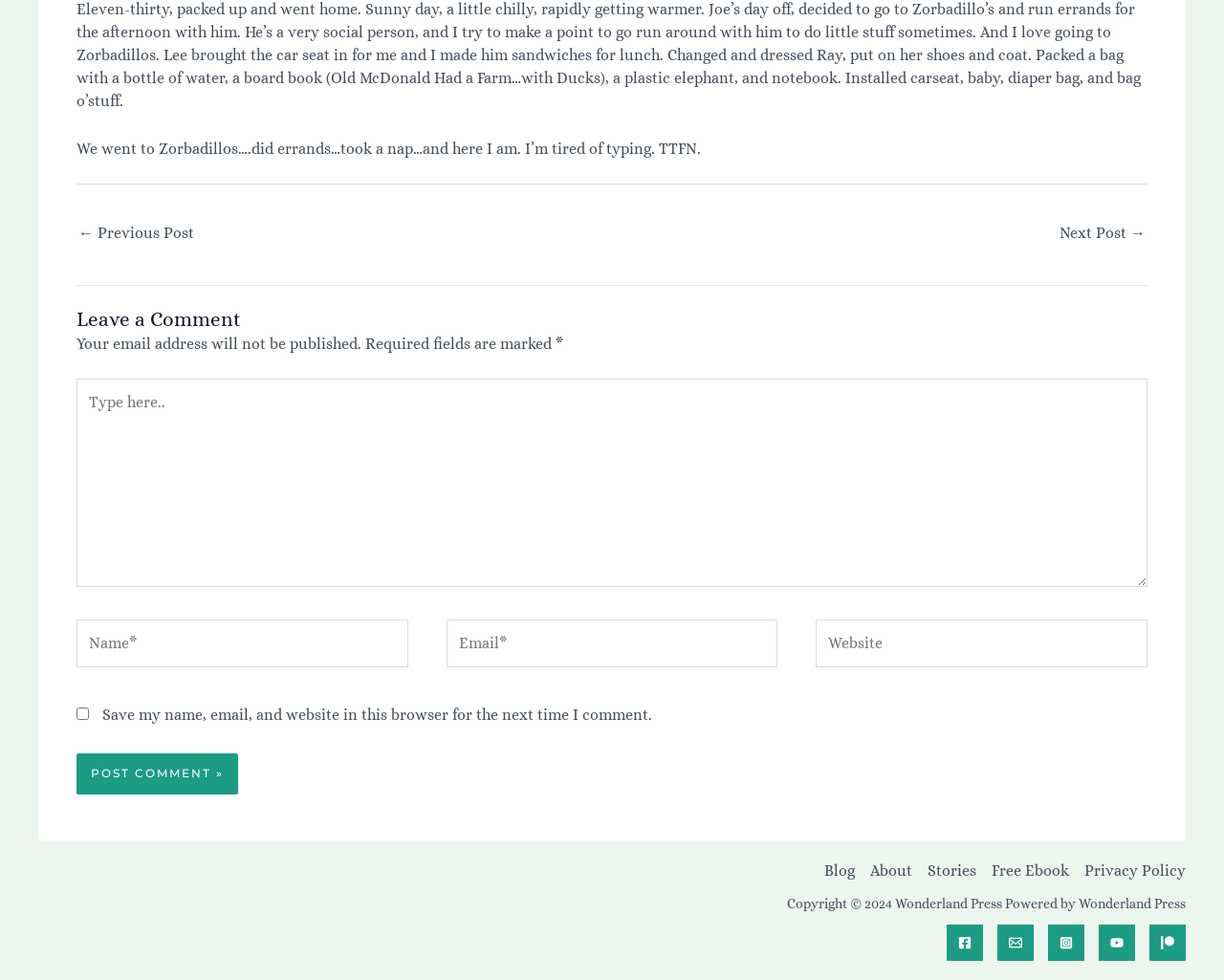Please determine the bounding box coordinates of the area that needs to be clicked to complete this task: 'Go to the previous post'. The coordinates must be four float numbers between 0 and 1, formatted as [left, top, right, bottom].

[0.064, 0.221, 0.159, 0.258]